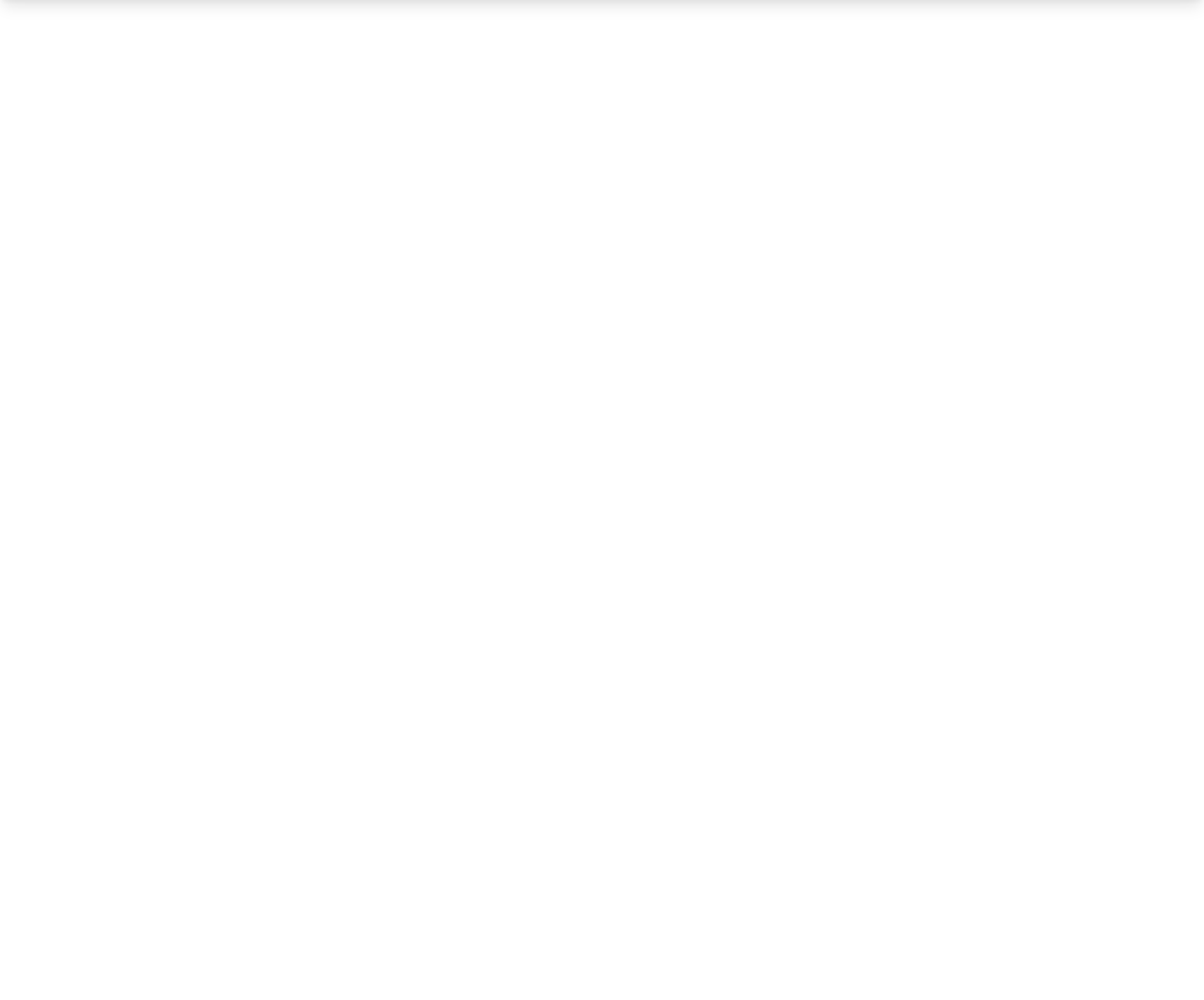Please determine the bounding box coordinates of the section I need to click to accomplish this instruction: "Search for phones".

None